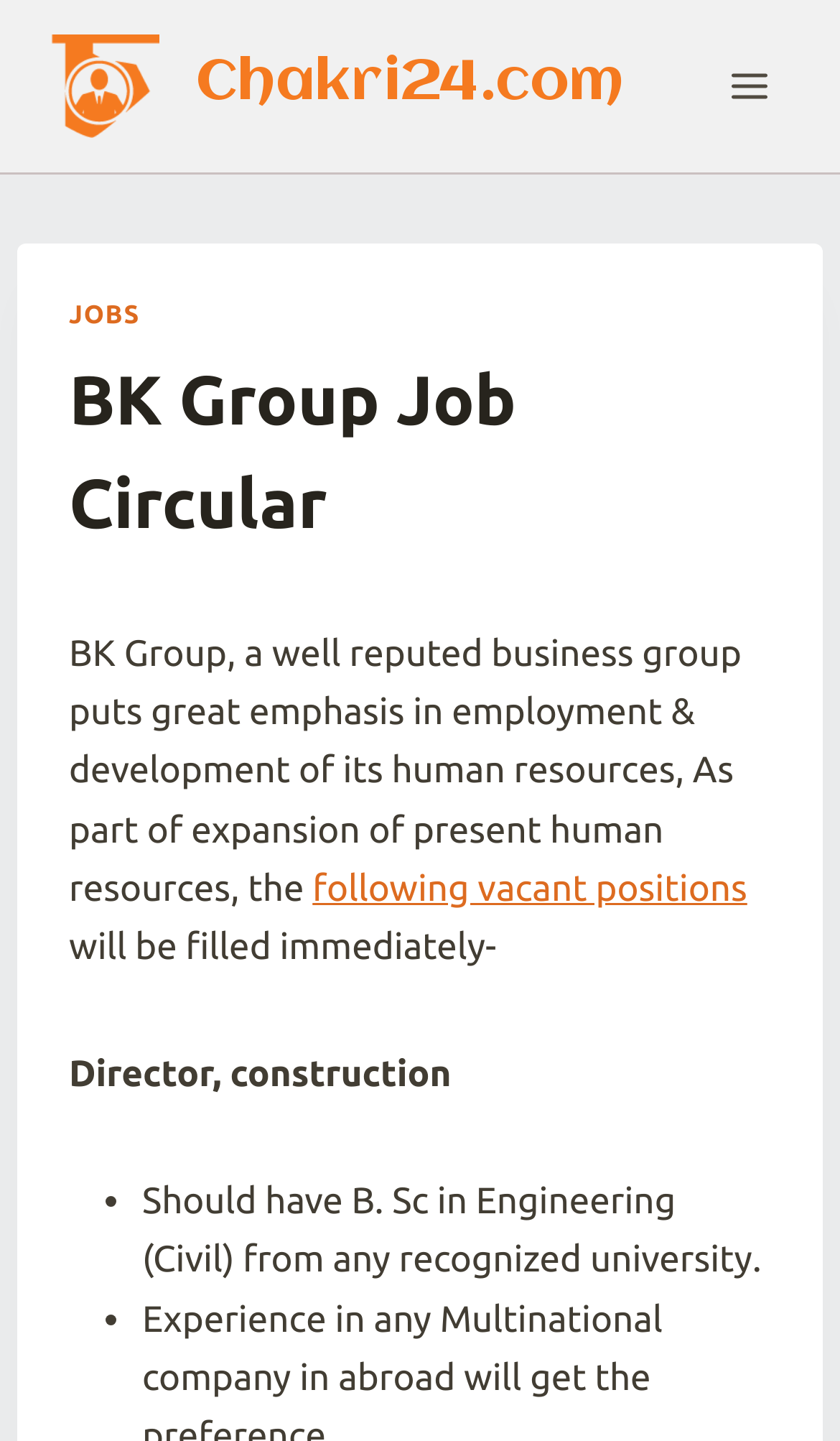What is the position of the 'Open menu' button? Please answer the question using a single word or phrase based on the image.

Top right corner